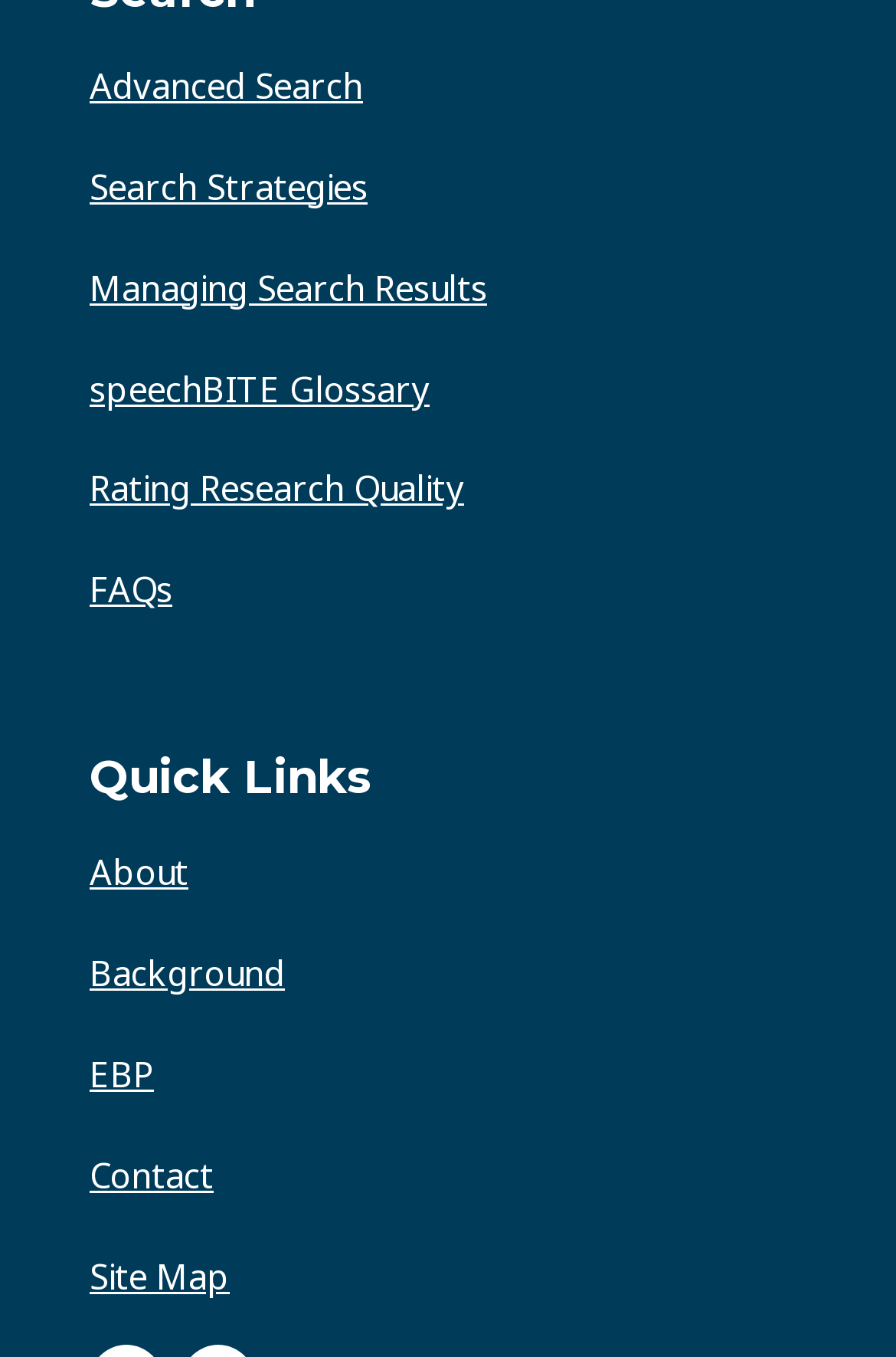Bounding box coordinates should be provided in the format (top-left x, top-left y, bottom-right x, bottom-right y) with all values between 0 and 1. Identify the bounding box for this UI element: FAQs

[0.1, 0.417, 0.192, 0.451]